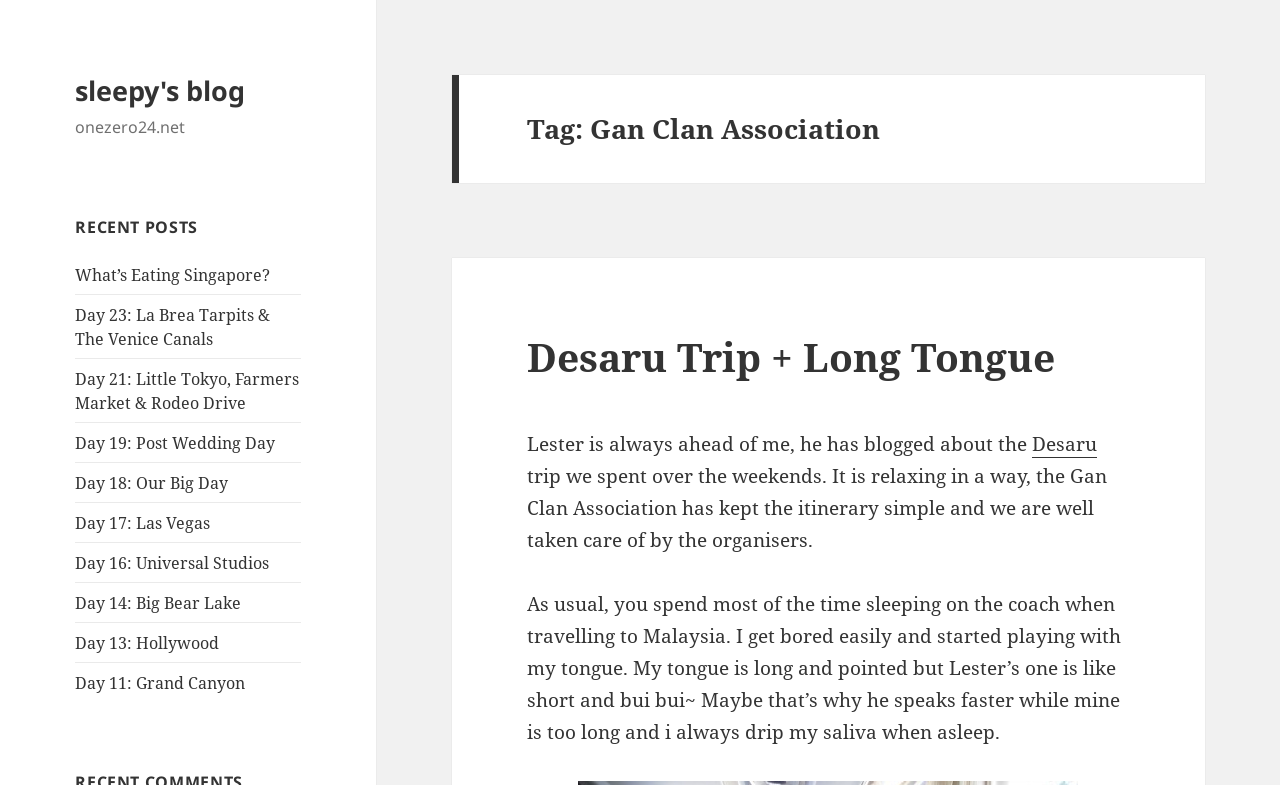Please reply to the following question with a single word or a short phrase:
What is the name of the blog?

sleepy's blog